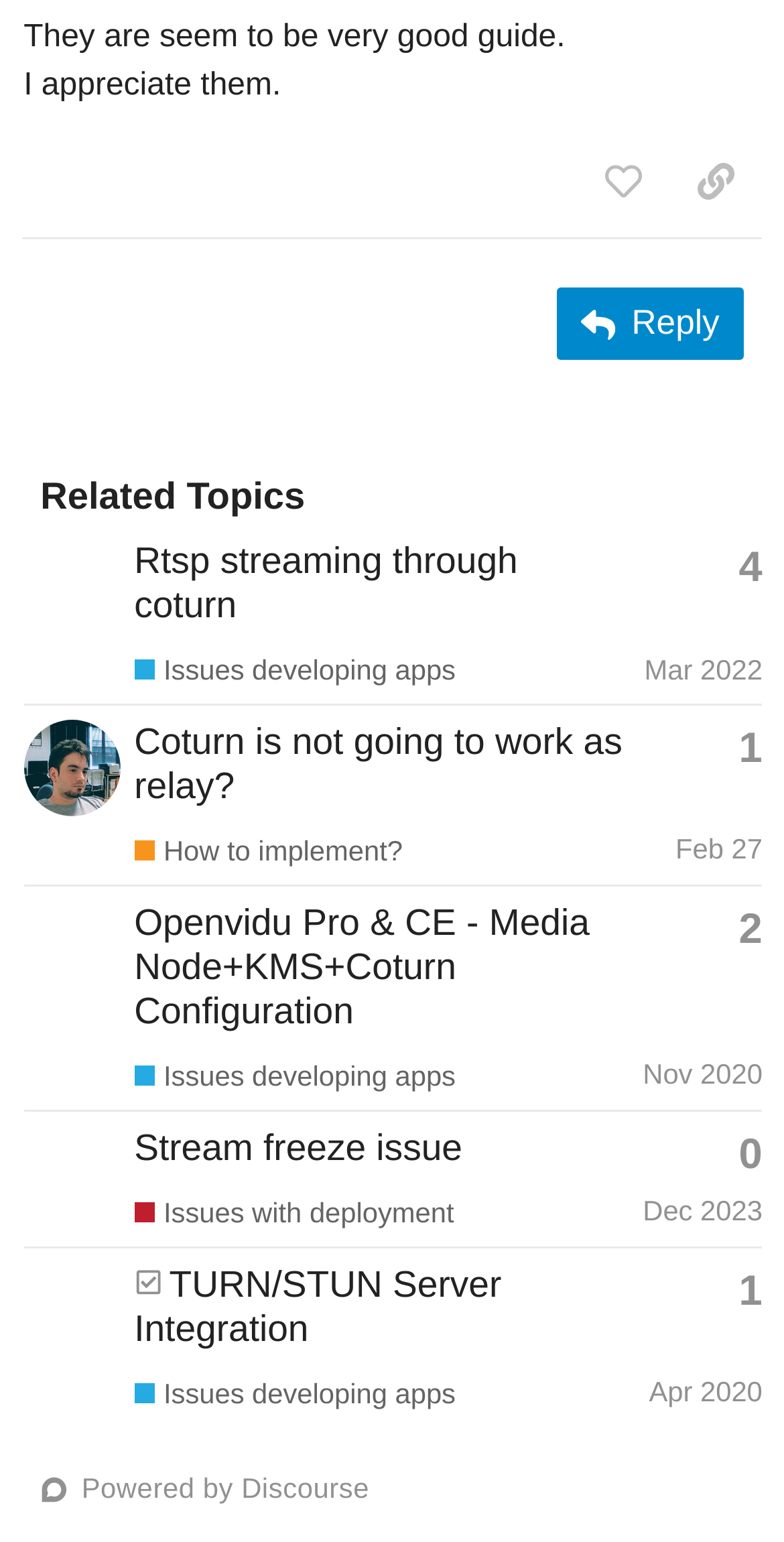Find the UI element described as: "4" and predict its bounding box coordinates. Ensure the coordinates are four float numbers between 0 and 1, [left, top, right, bottom].

[0.942, 0.361, 0.973, 0.389]